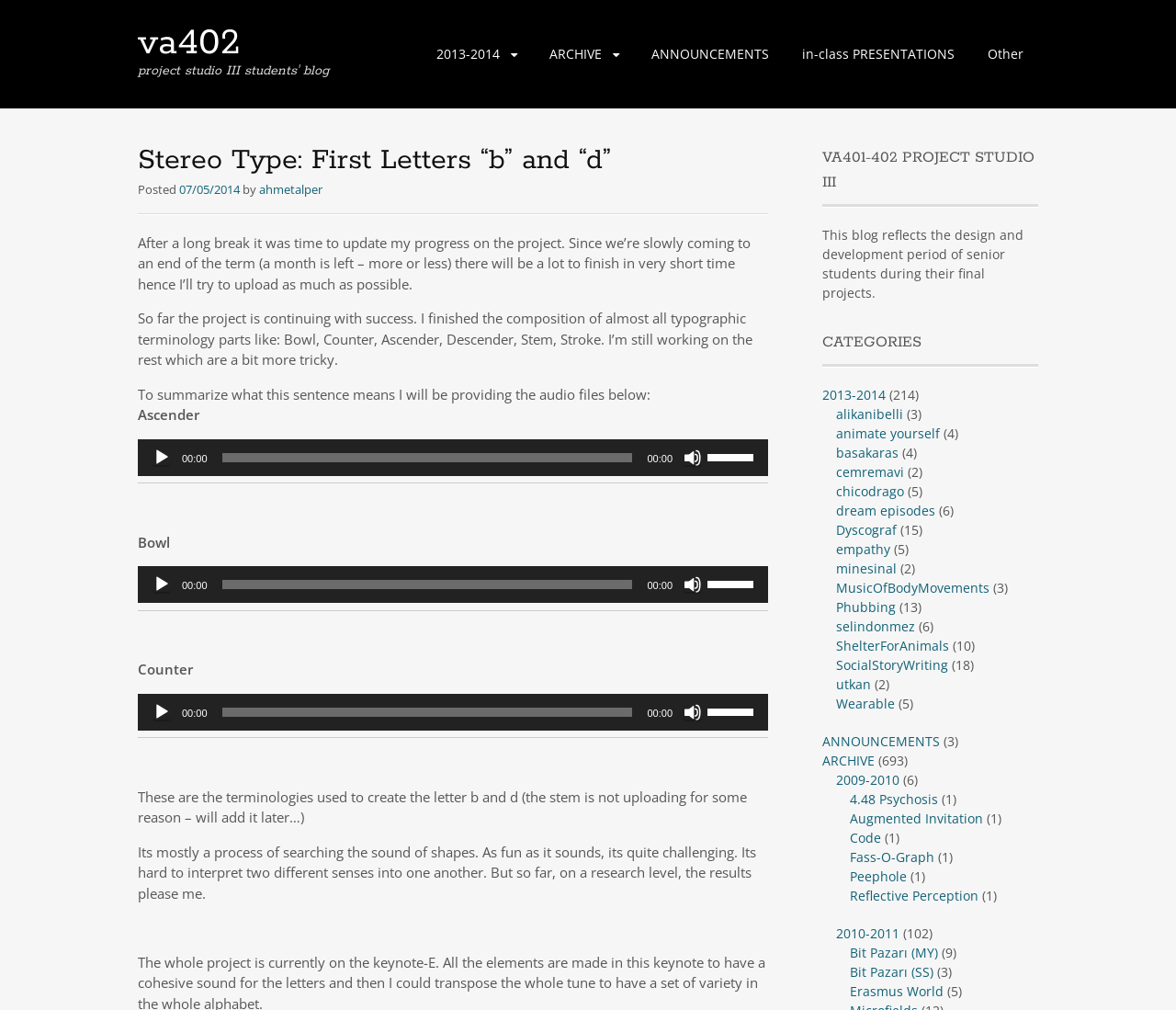Identify the bounding box coordinates of the element that should be clicked to fulfill this task: "Click the 'va402' link to view the project details". The coordinates should be provided as four float numbers between 0 and 1, i.e., [left, top, right, bottom].

[0.117, 0.02, 0.205, 0.066]